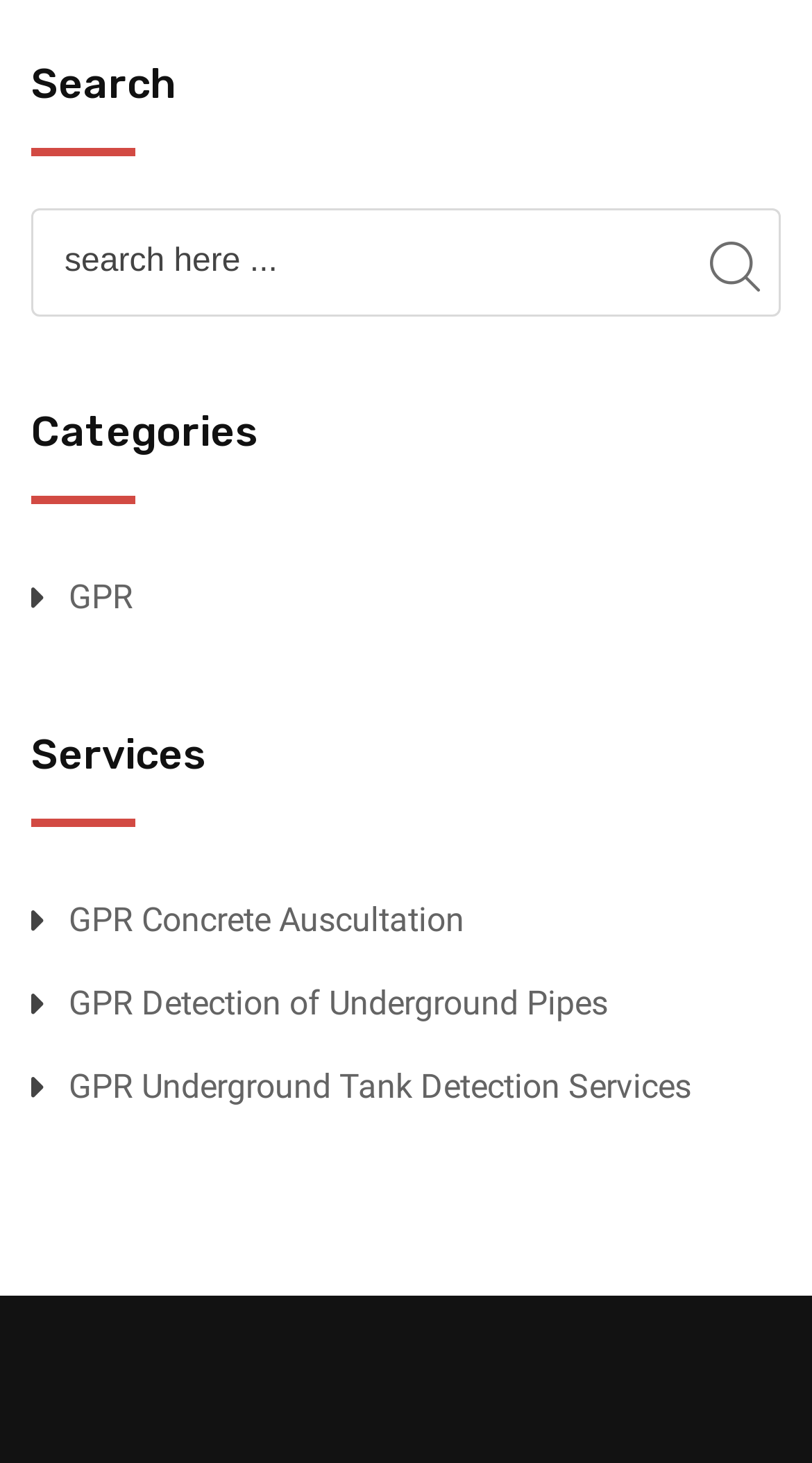What is the last service listed?
Look at the image and provide a detailed response to the question.

The services are listed in a vertical order, and the last service has a bounding box coordinate of [0.085, 0.724, 0.851, 0.761]. This corresponds to the link 'GPR Underground Tank Detection Services'.